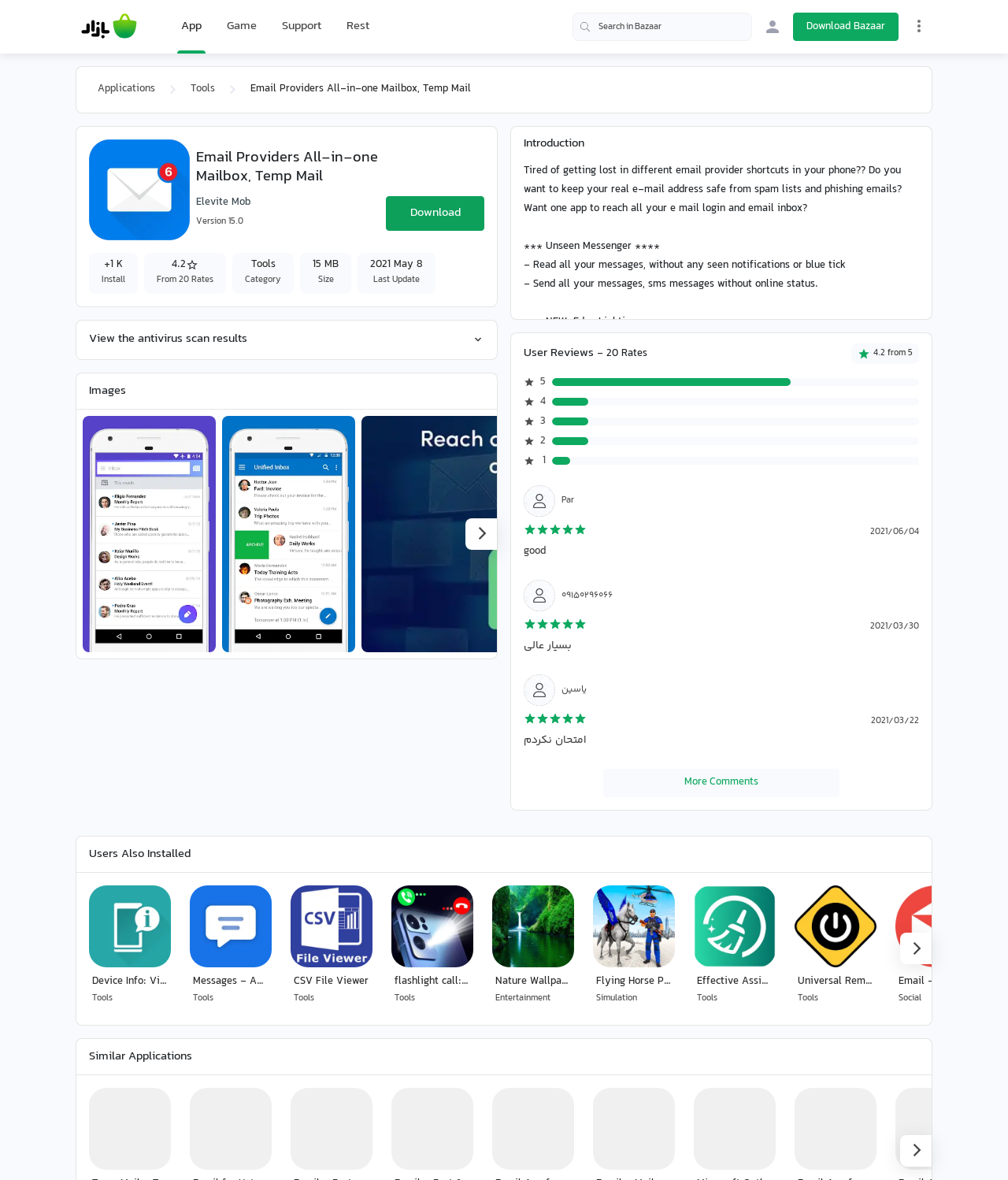What is the feature of unseen messenger?
Please ensure your answer is as detailed and informative as possible.

The feature of unseen messenger can be found in the introduction section of the webpage which states '*** Unseen Messenger **** - Read all your messages, without any seen notifications or blue tick' This suggests that the unseen messenger feature allows users to read messages without the sender being notified.